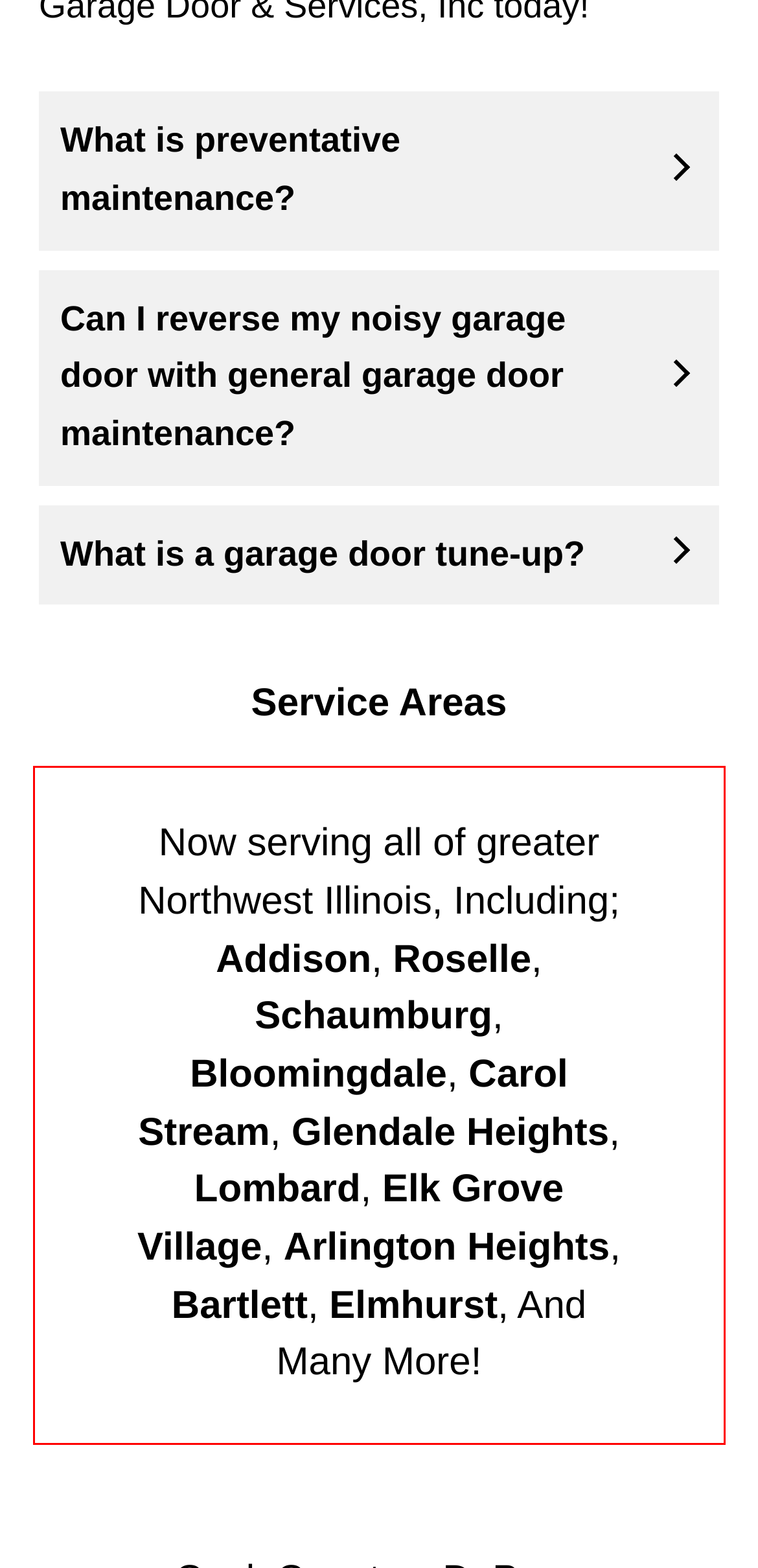You are provided with a screenshot of a webpage that includes a UI element enclosed in a red rectangle. Extract the text content inside this red rectangle.

Now serving all of greater Northwest Illinois, Including; Addison, Roselle, Schaumburg, Bloomingdale, Carol Stream, Glendale Heights, Lombard, Elk Grove Village, Arlington Heights, Bartlett, Elmhurst, And Many More!